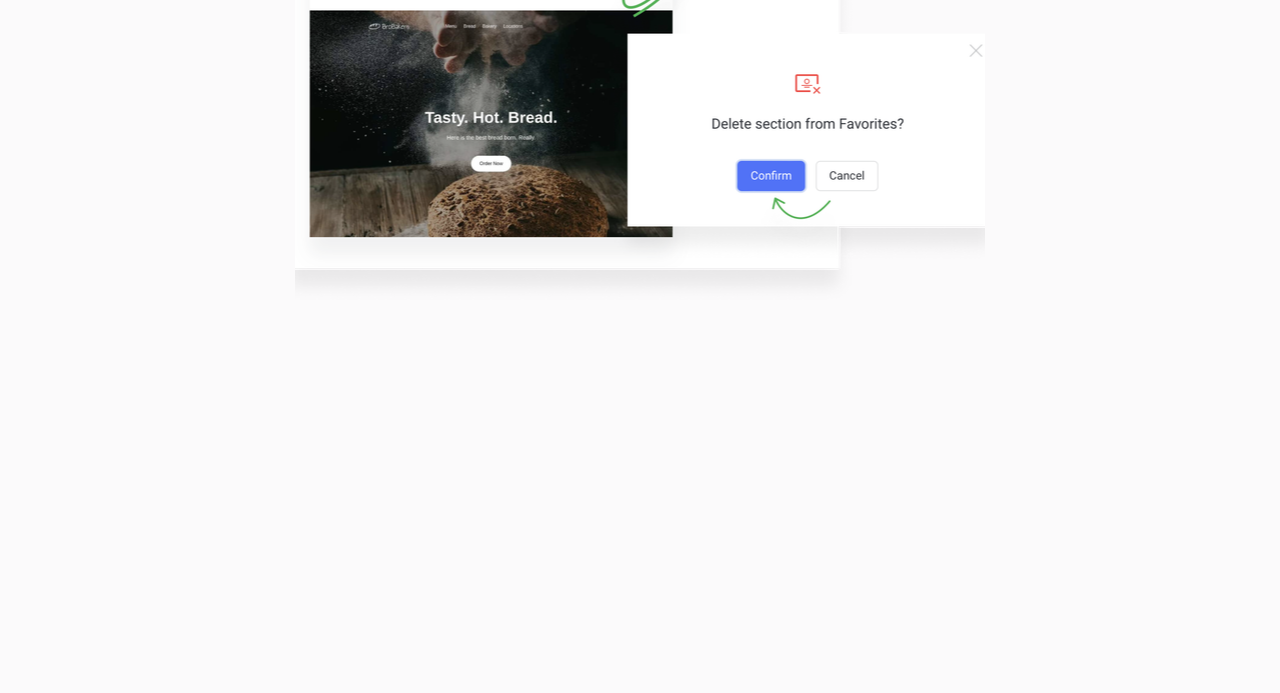Can you specify the bounding box coordinates for the region that should be clicked to fulfill this instruction: "Click on Features".

[0.051, 0.694, 0.095, 0.73]